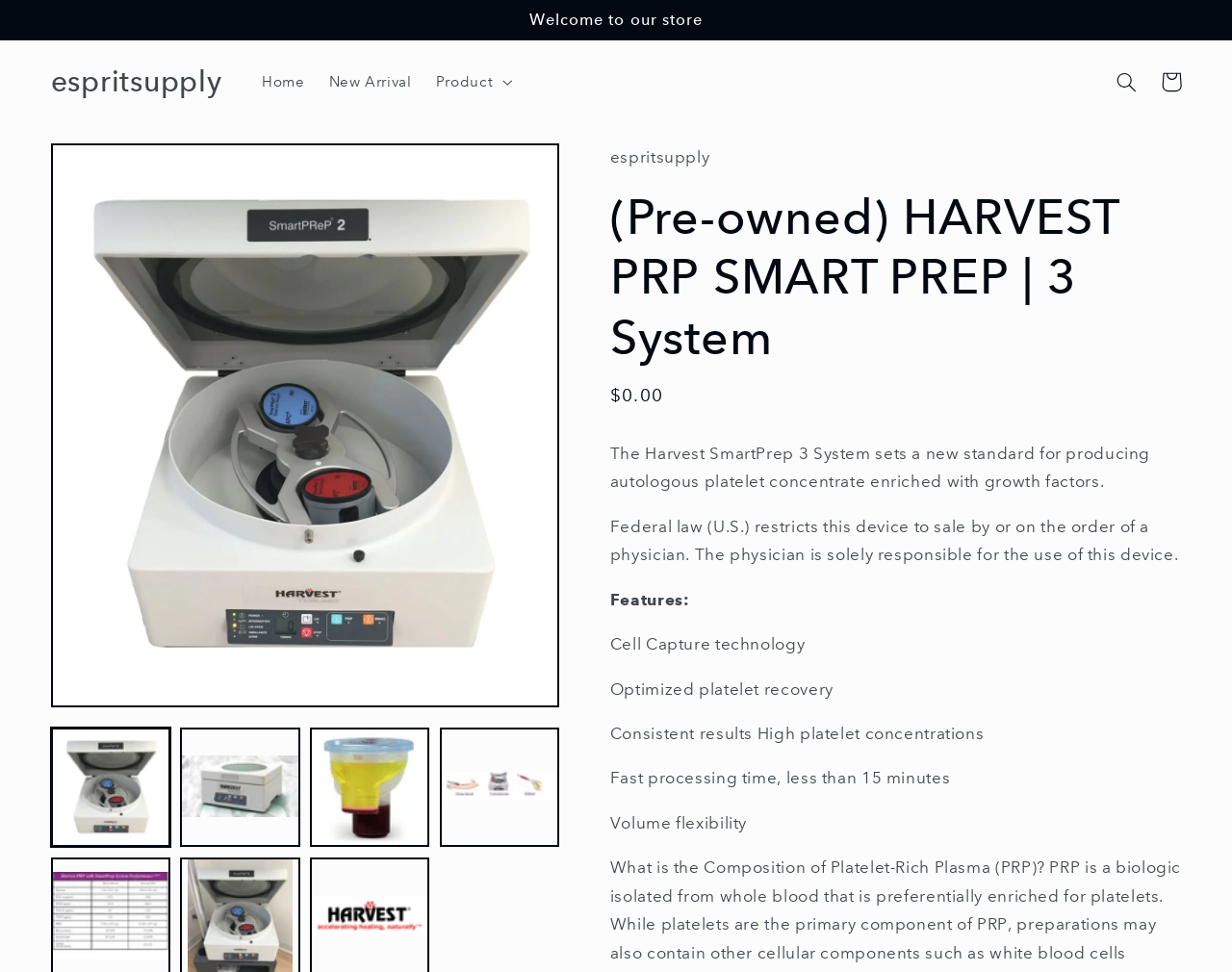Specify the bounding box coordinates for the region that must be clicked to perform the given instruction: "Click the 'Home' link".

[0.203, 0.063, 0.257, 0.106]